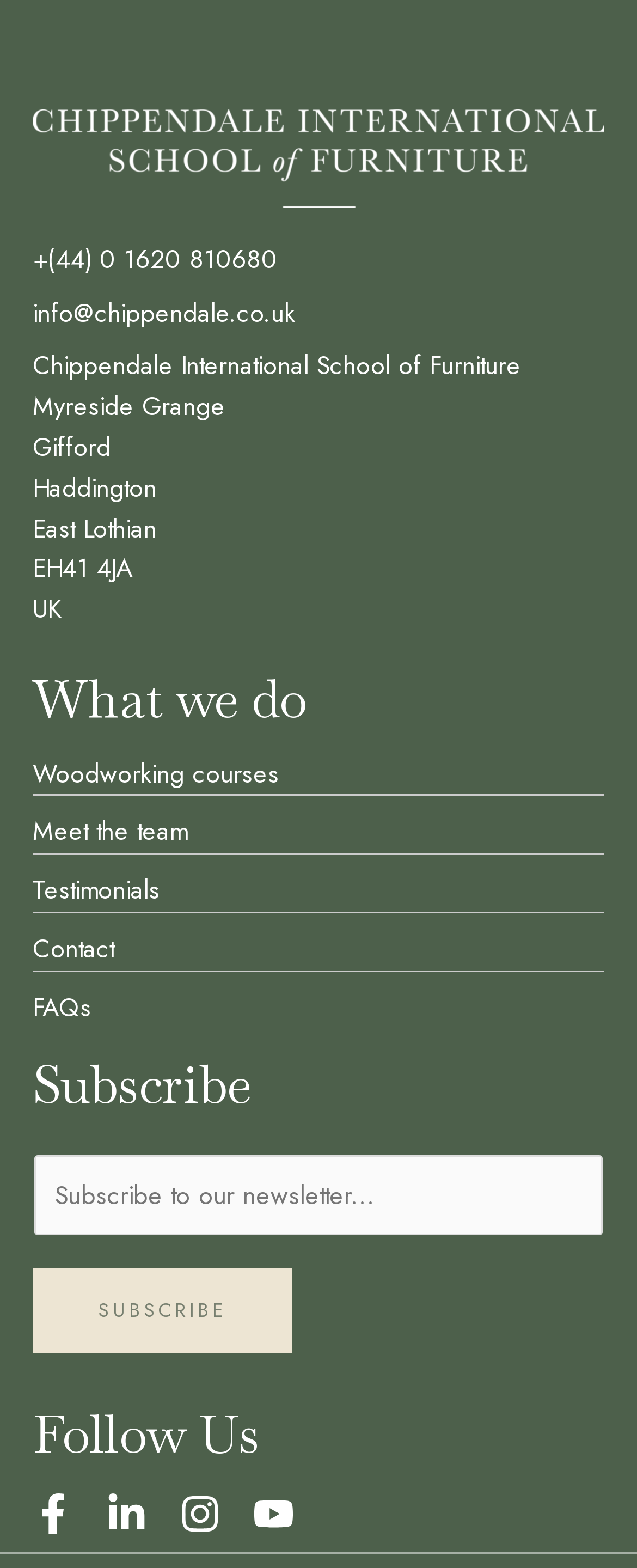Analyze the image and give a detailed response to the question:
What is the postcode of the school's location?

The postcode of the school's location can be found in the footer section of the webpage, specifically in the 'Footer Widget 1' section, where the address is listed as 'Myreside Grange, Gifford, Haddington, East Lothian, EH41 4JA, UK'.